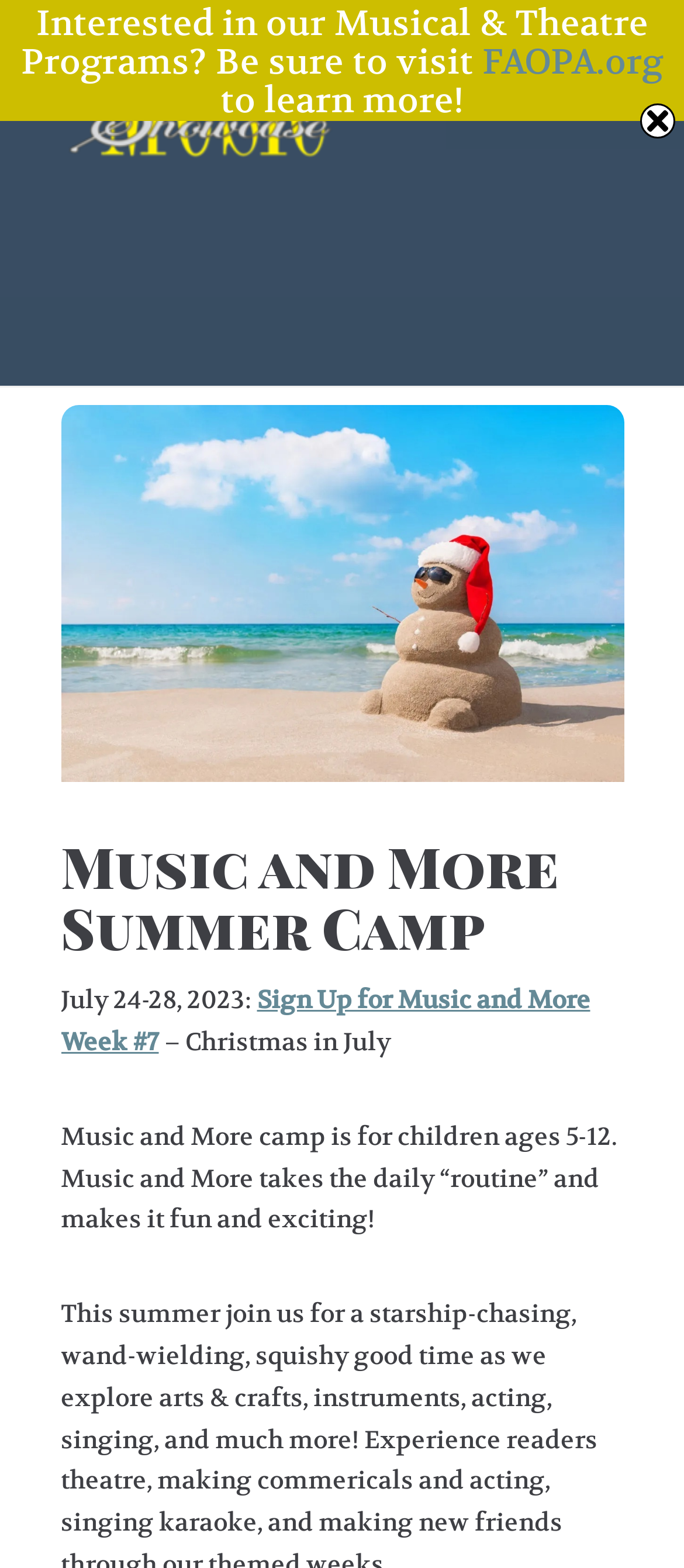Where can I learn more about Musical & Theatre Programs?
Provide a detailed answer to the question using information from the image.

I found this information by looking at the text 'Interested in our Musical & Theatre Programs? Be sure to visit' which is followed by a link to 'FAOPA.org'.